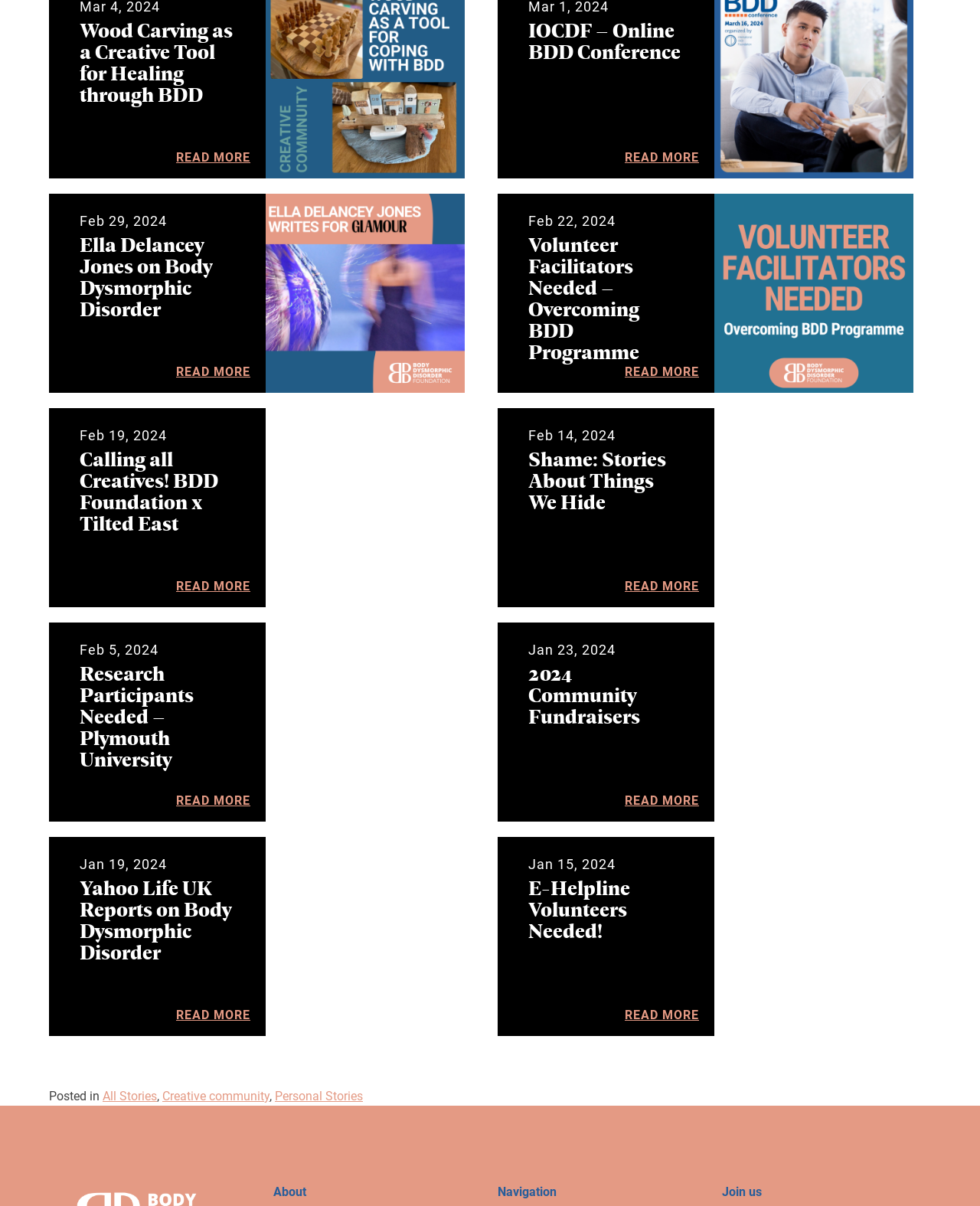Determine the bounding box coordinates for the HTML element mentioned in the following description: "IOCDF – Online BDD Conference". The coordinates should be a list of four floats ranging from 0 to 1, represented as [left, top, right, bottom].

[0.523, 0.016, 0.713, 0.052]